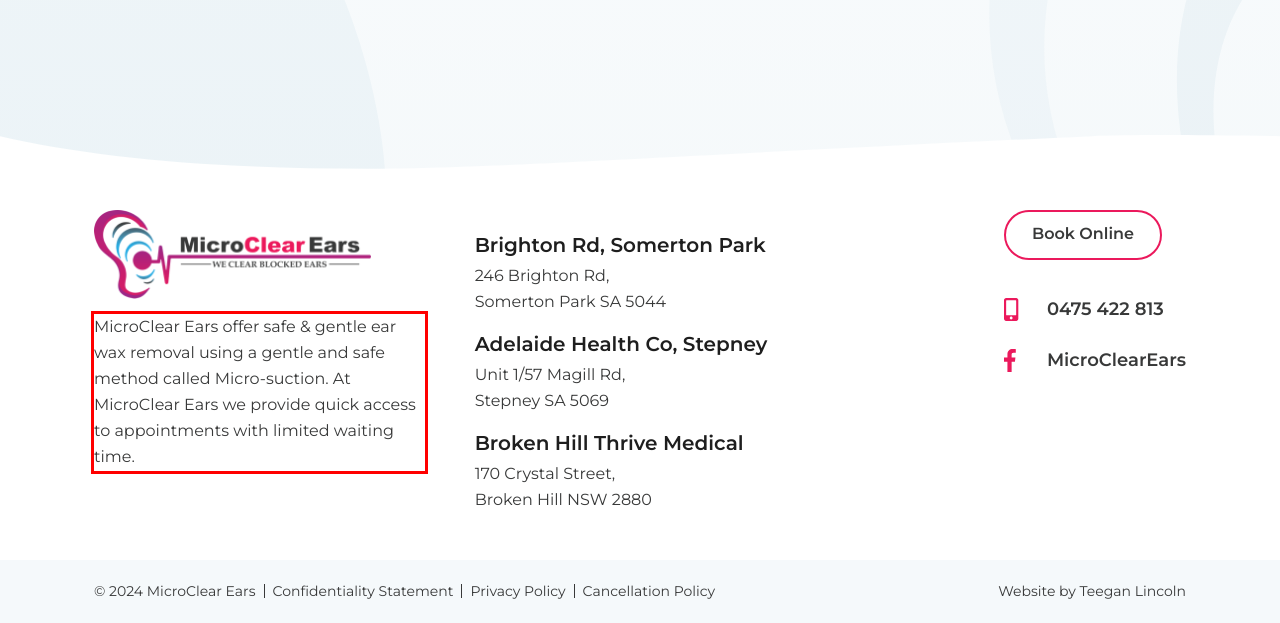You are given a screenshot of a webpage with a UI element highlighted by a red bounding box. Please perform OCR on the text content within this red bounding box.

MicroClear Ears offer safe & gentle ear wax removal using a gentle and safe method called Micro-suction. At MicroClear Ears we provide quick access to appointments with limited waiting time.